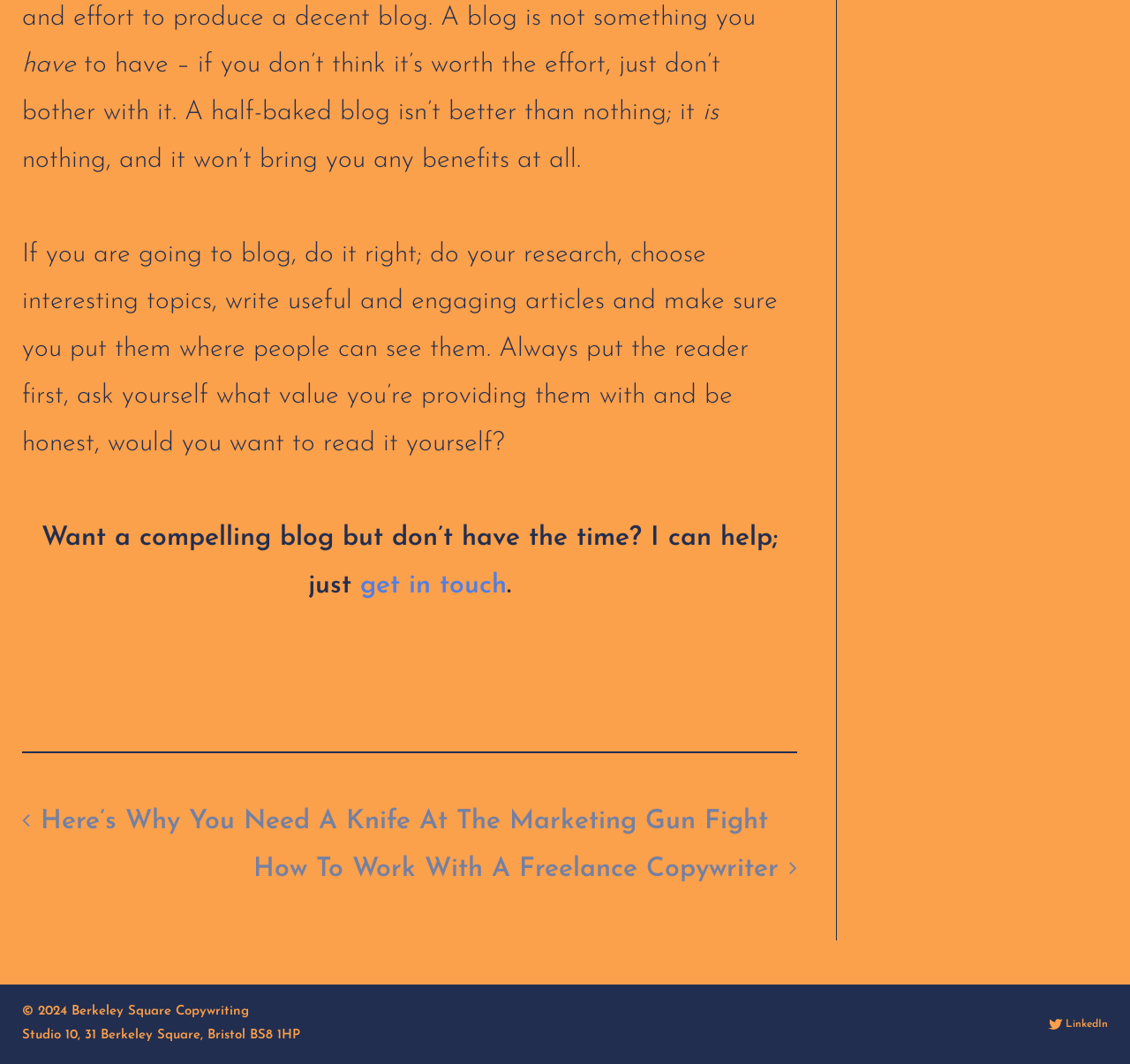What is the author's suggestion for creating a good blog?
Kindly give a detailed and elaborate answer to the question.

The author suggests that if you are going to blog, you should do it right by doing research, choosing interesting topics, writing useful and engaging articles, and making sure people can see them.